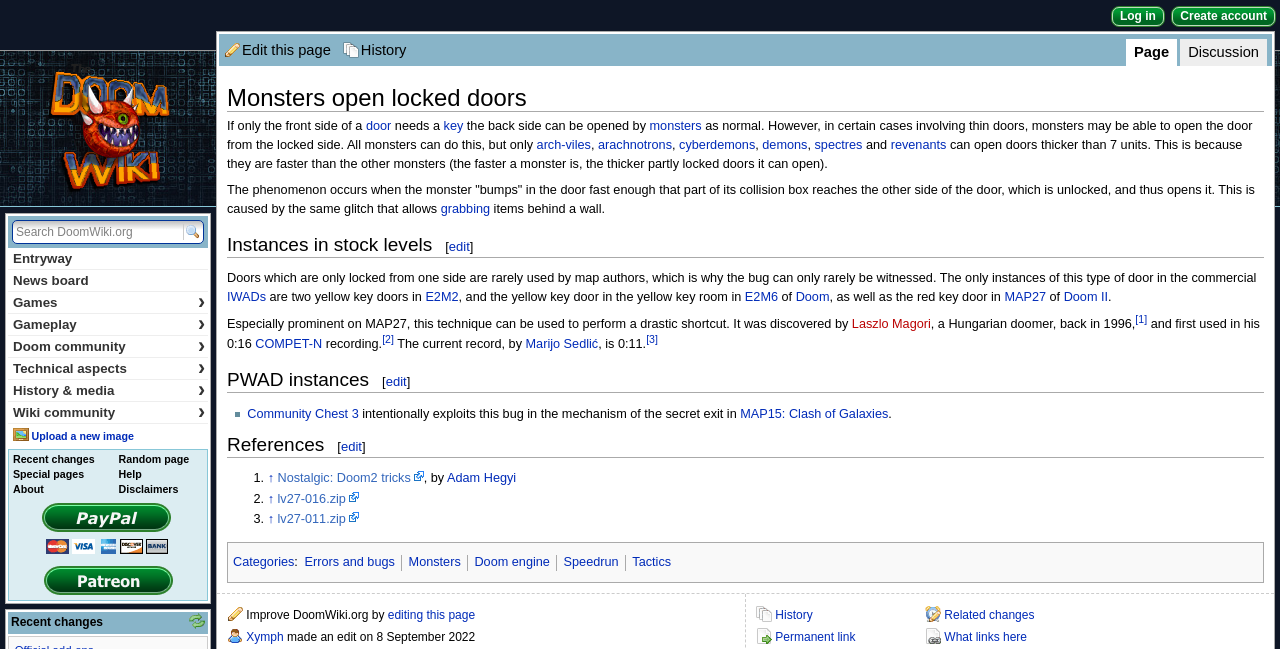What type of doors can certain monsters open?
Answer the question in a detailed and comprehensive manner.

According to the webpage, certain monsters like arch-viles, arachnotrons, cyberdemons, demons, spectres, and revenants can open doors thicker than 7 units because they are faster than other monsters.